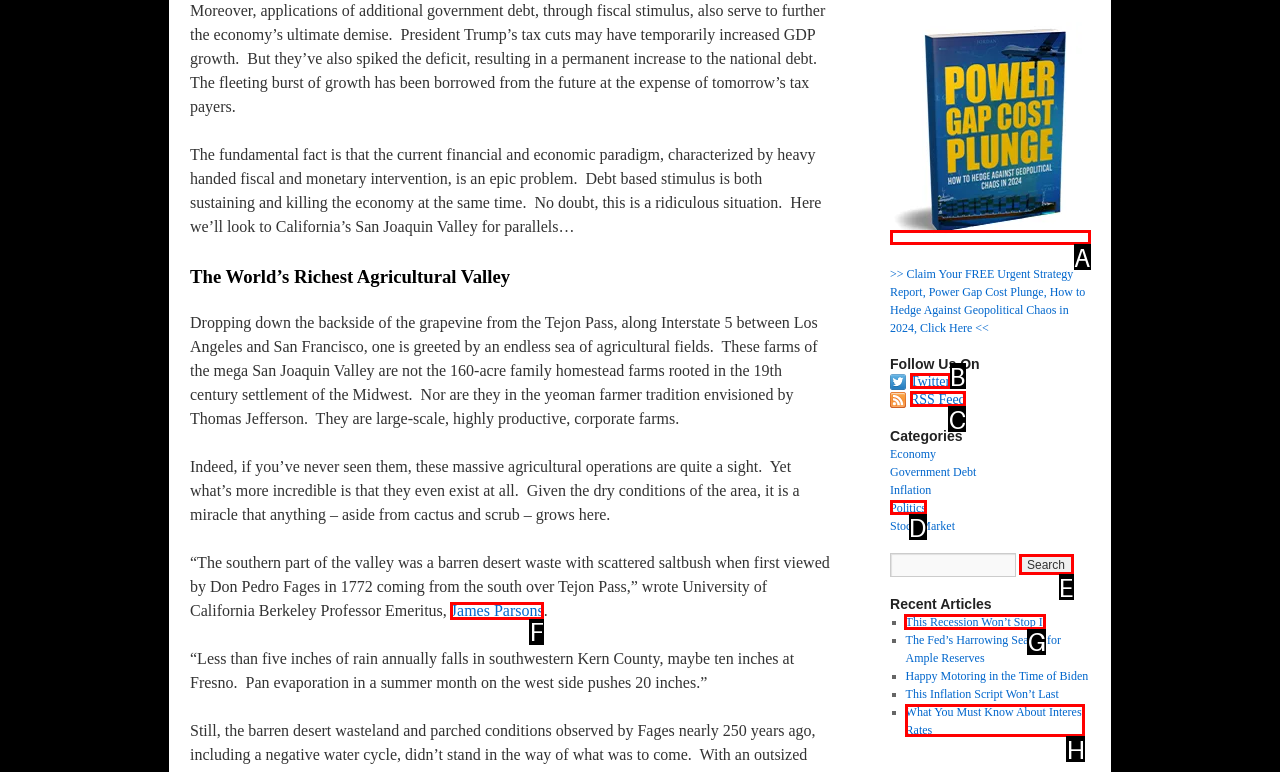Identify the appropriate choice to fulfill this task: Read recent article 'This Recession Won’t Stop It'
Respond with the letter corresponding to the correct option.

G